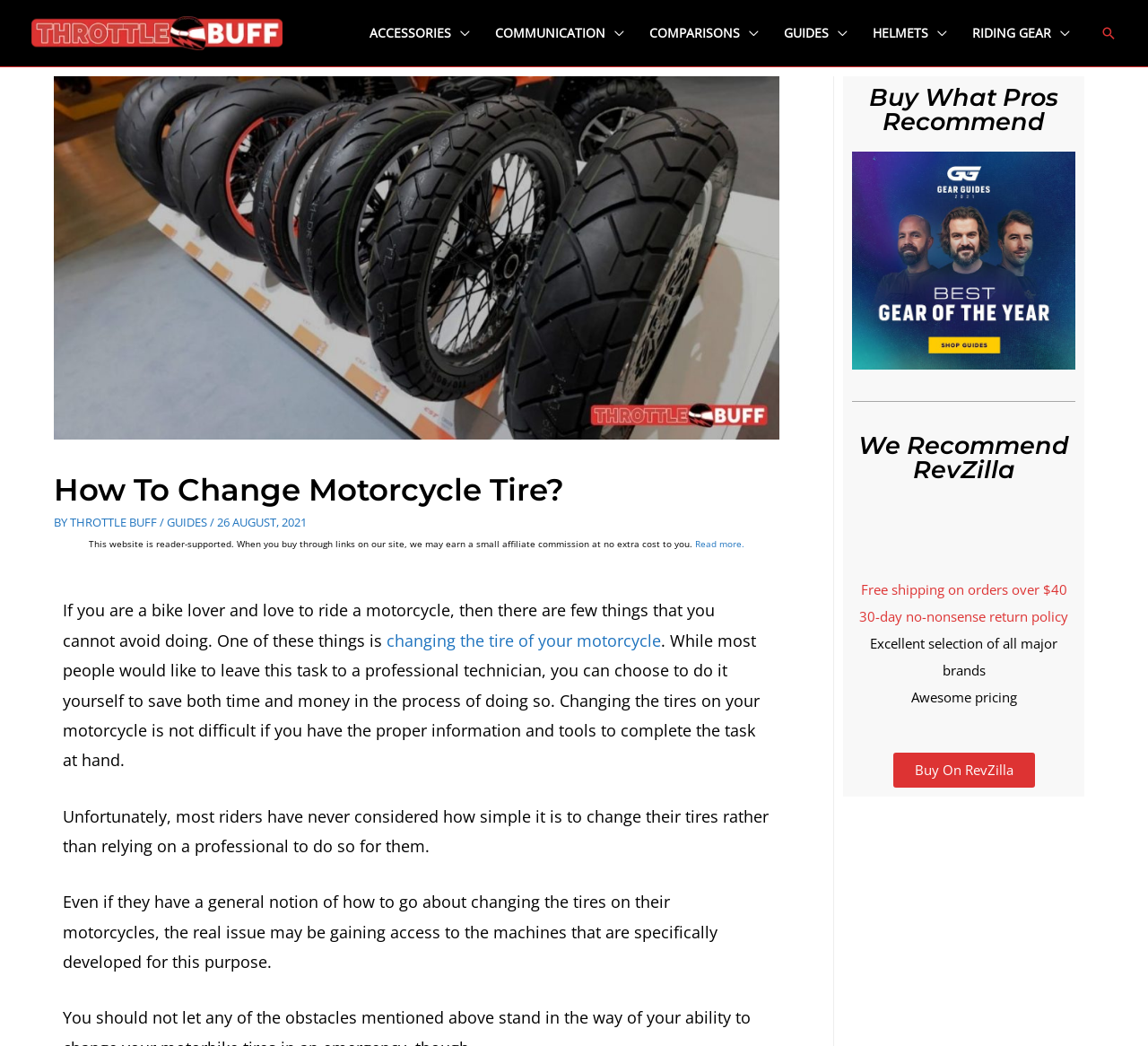Please determine the bounding box coordinates of the element to click on in order to accomplish the following task: "Learn about changing the tire of your motorcycle". Ensure the coordinates are four float numbers ranging from 0 to 1, i.e., [left, top, right, bottom].

[0.337, 0.602, 0.576, 0.622]